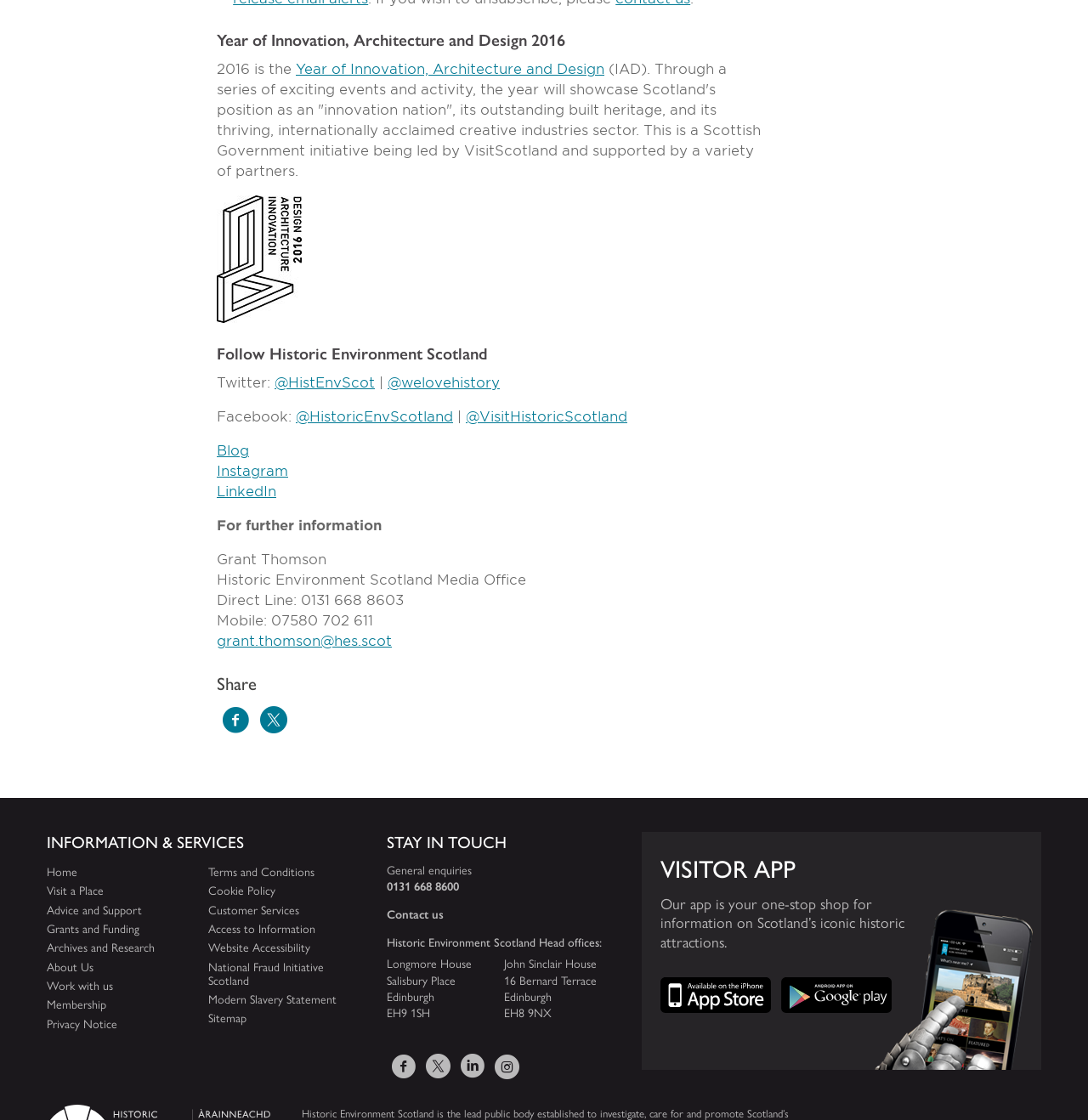What is the name of the organization's blog?
Based on the image content, provide your answer in one word or a short phrase.

Blog